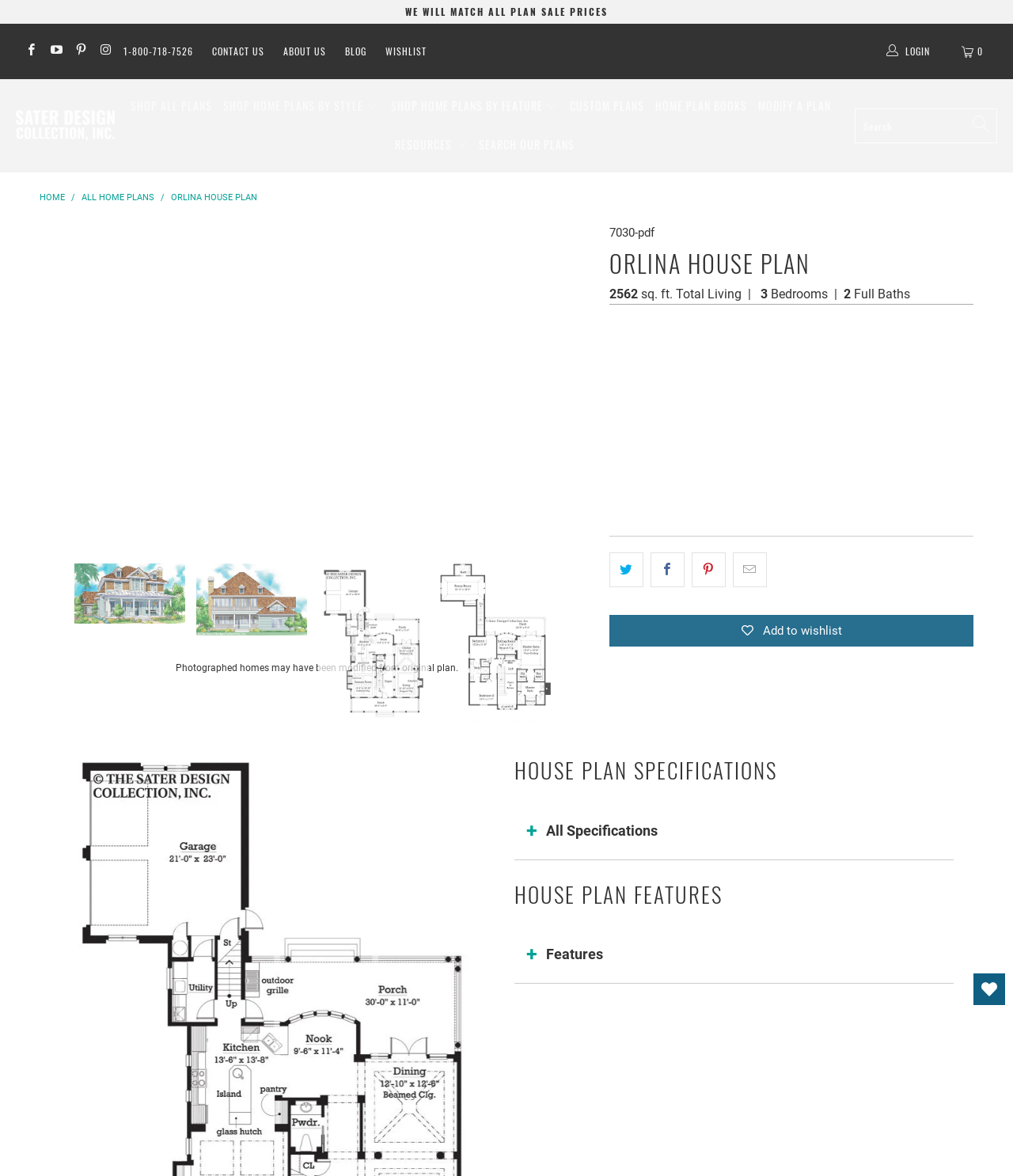Please identify the bounding box coordinates for the region that you need to click to follow this instruction: "Add to cart".

[0.606, 0.412, 0.914, 0.442]